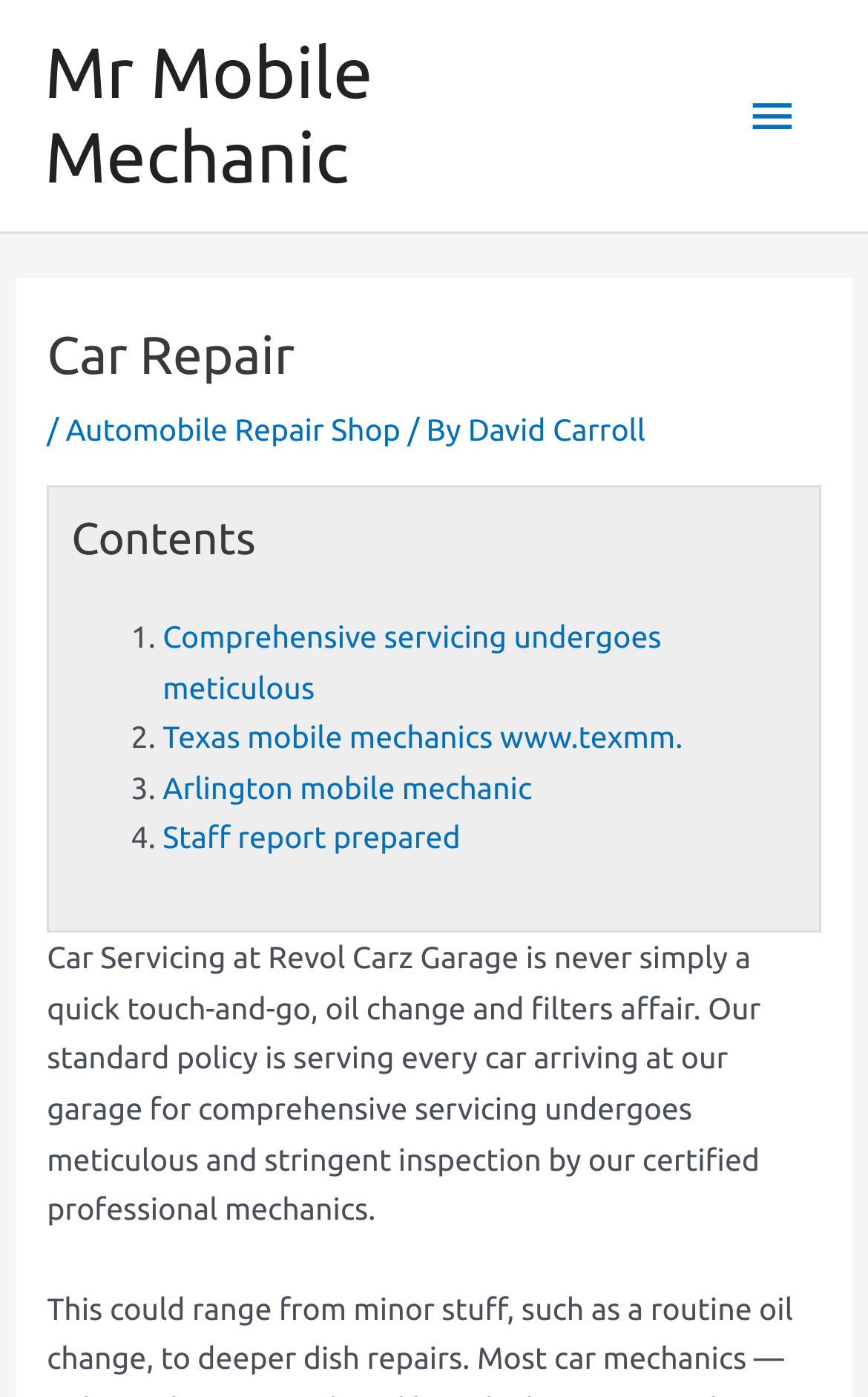Find the bounding box coordinates for the area that should be clicked to accomplish the instruction: "Read about Arlington mobile mechanic".

[0.187, 0.551, 0.613, 0.576]